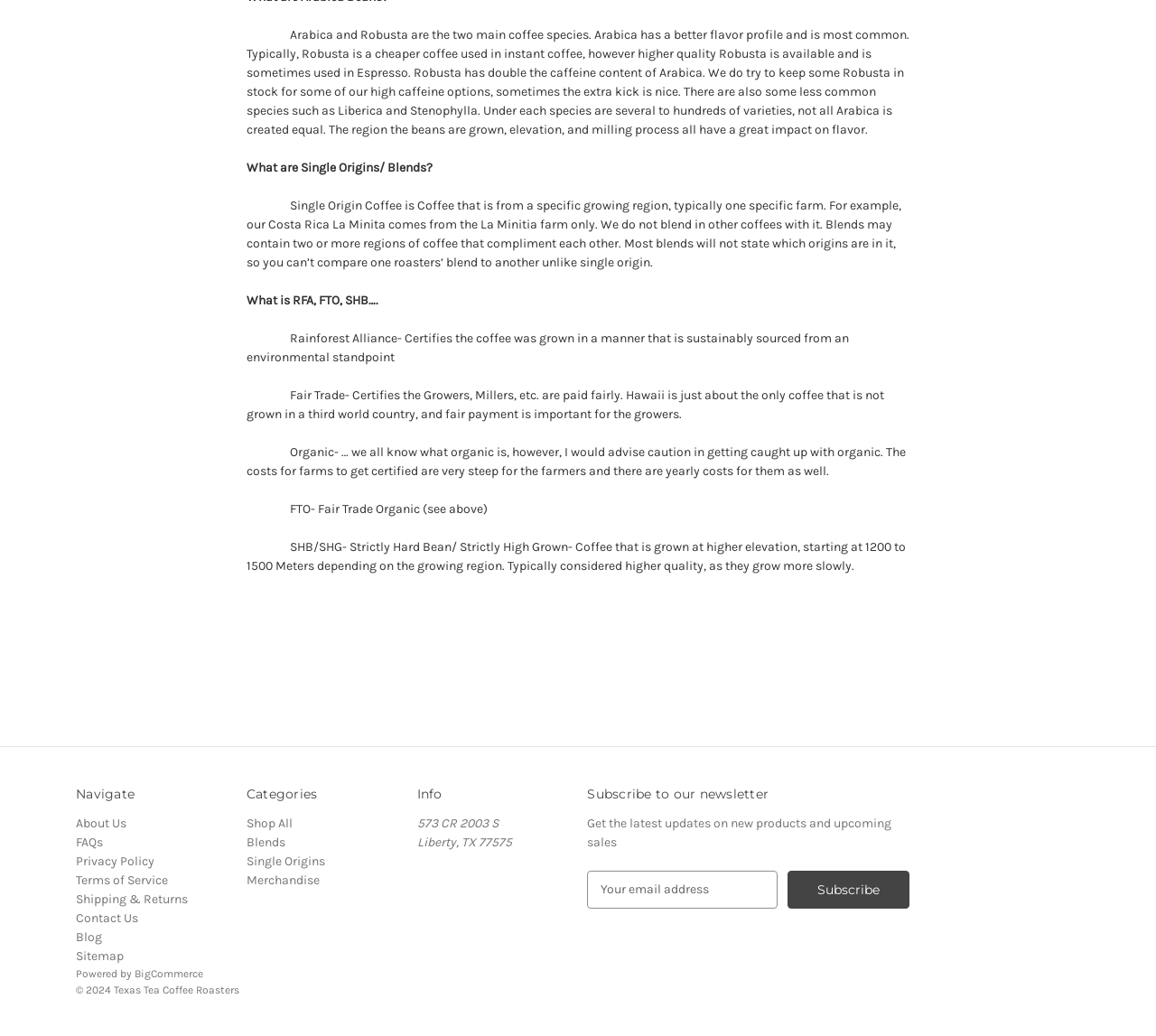Pinpoint the bounding box coordinates of the area that should be clicked to complete the following instruction: "Browse 'Single Origins' coffee". The coordinates must be given as four float numbers between 0 and 1, i.e., [left, top, right, bottom].

[0.213, 0.824, 0.281, 0.839]